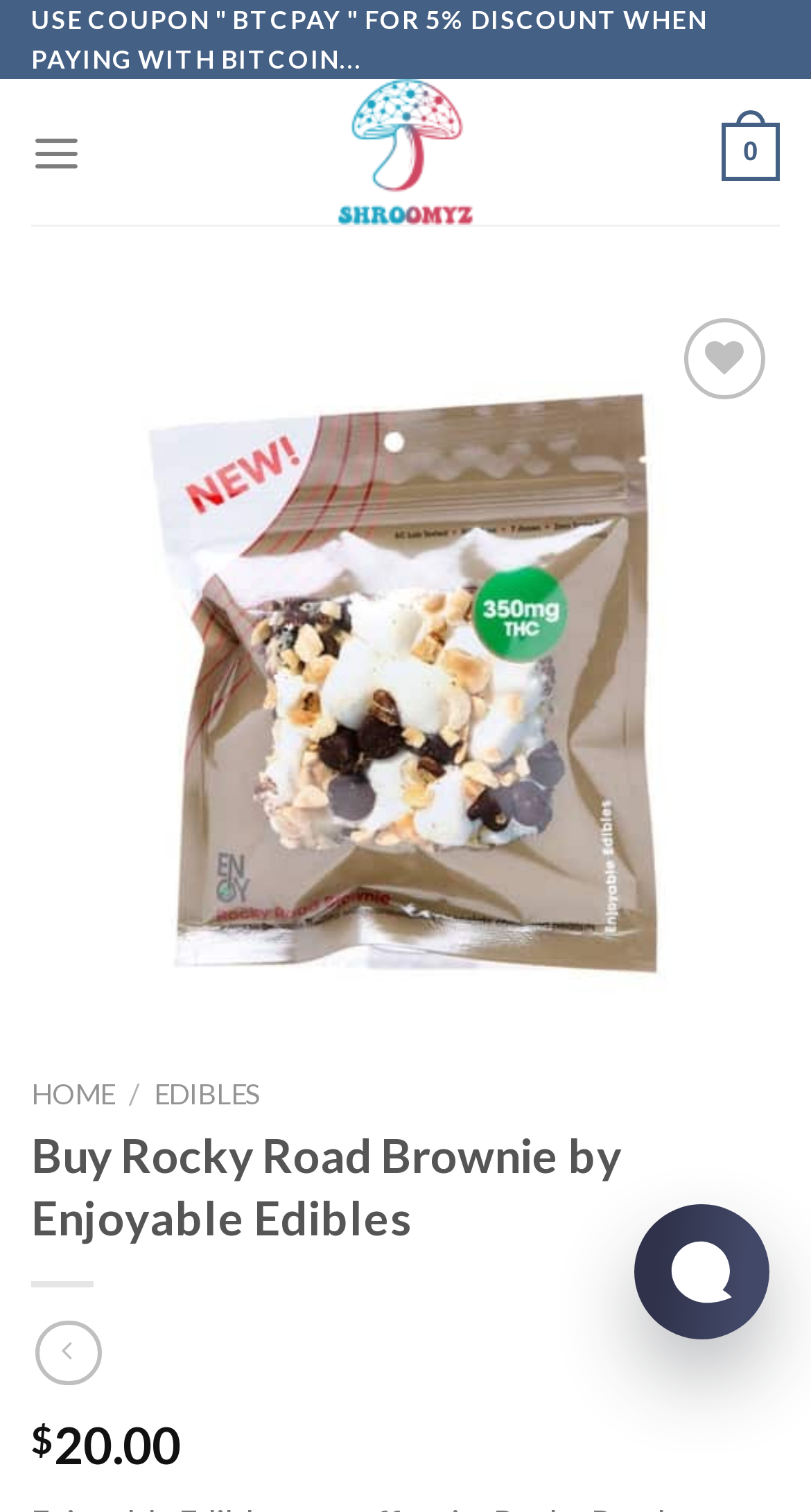Can you extract the headline from the webpage for me?

Buy Rocky Road Brownie by Enjoyable Edibles